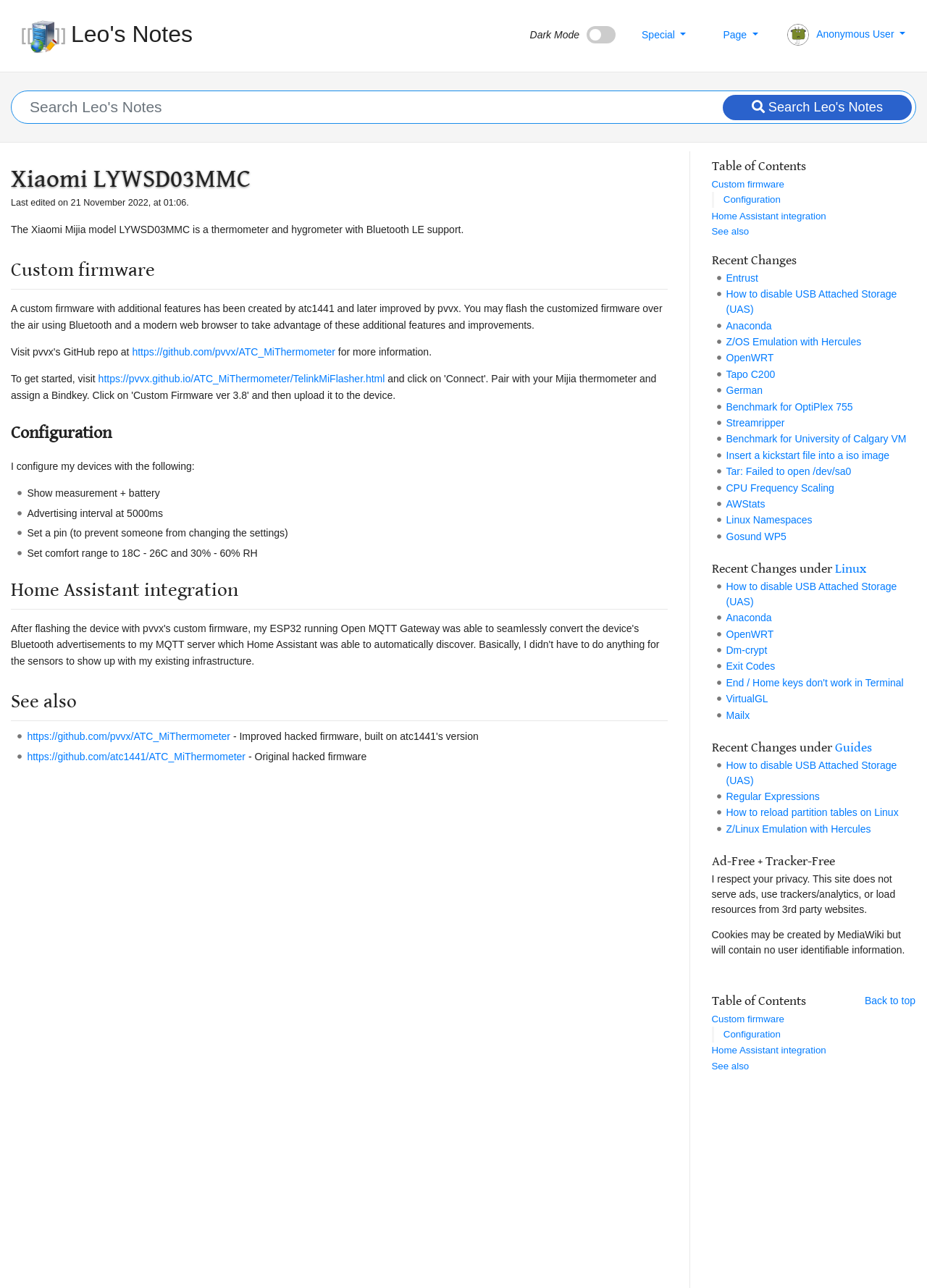Please identify the bounding box coordinates of the element I need to click to follow this instruction: "Click on Apple Help Berlin".

None